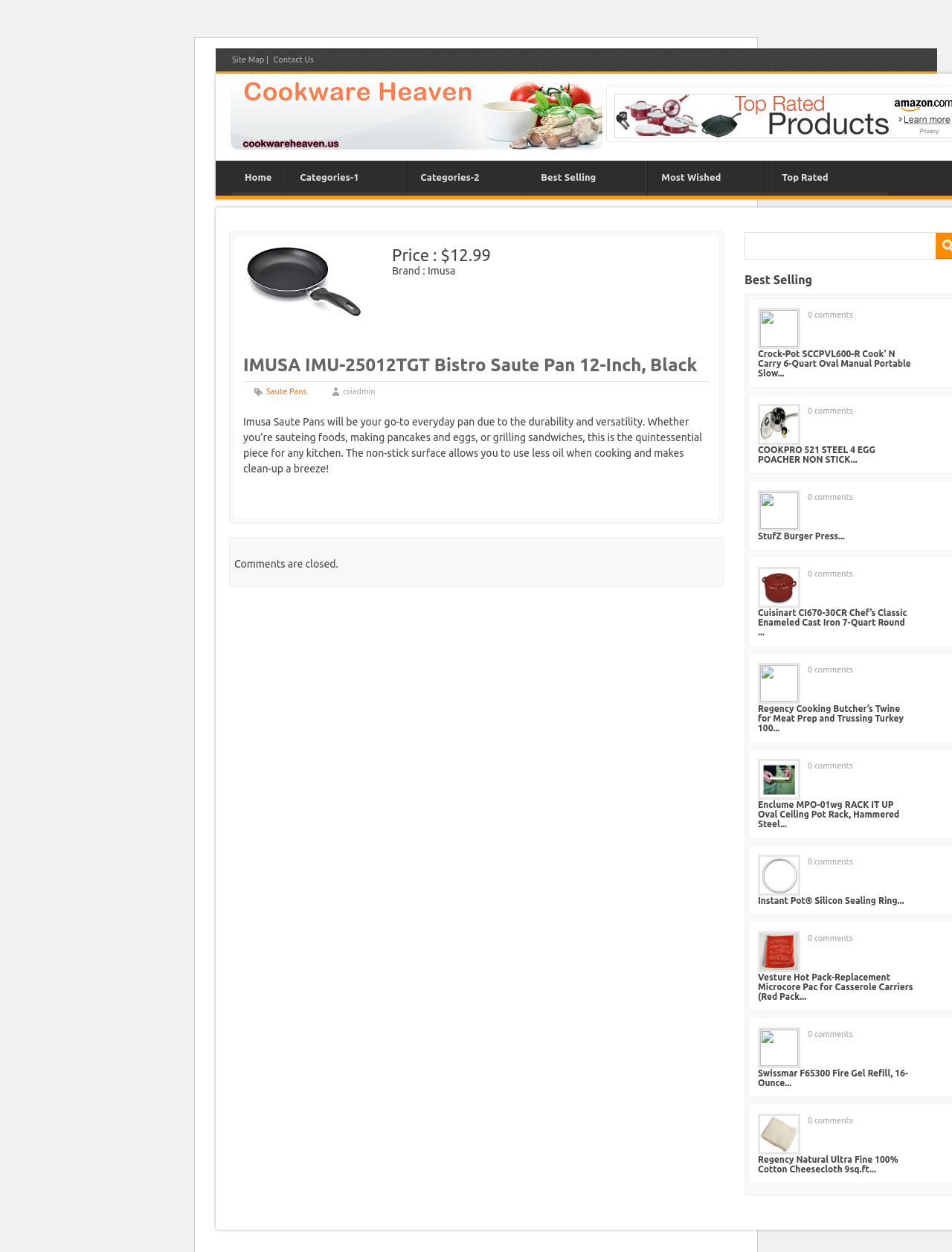Can you provide the bounding box coordinates for the element that should be clicked to implement the instruction: "View the 'IMUSA IMU-25012TGT Bistro Saute Pan 12-Inch, Black' product details"?

[0.255, 0.283, 0.745, 0.305]